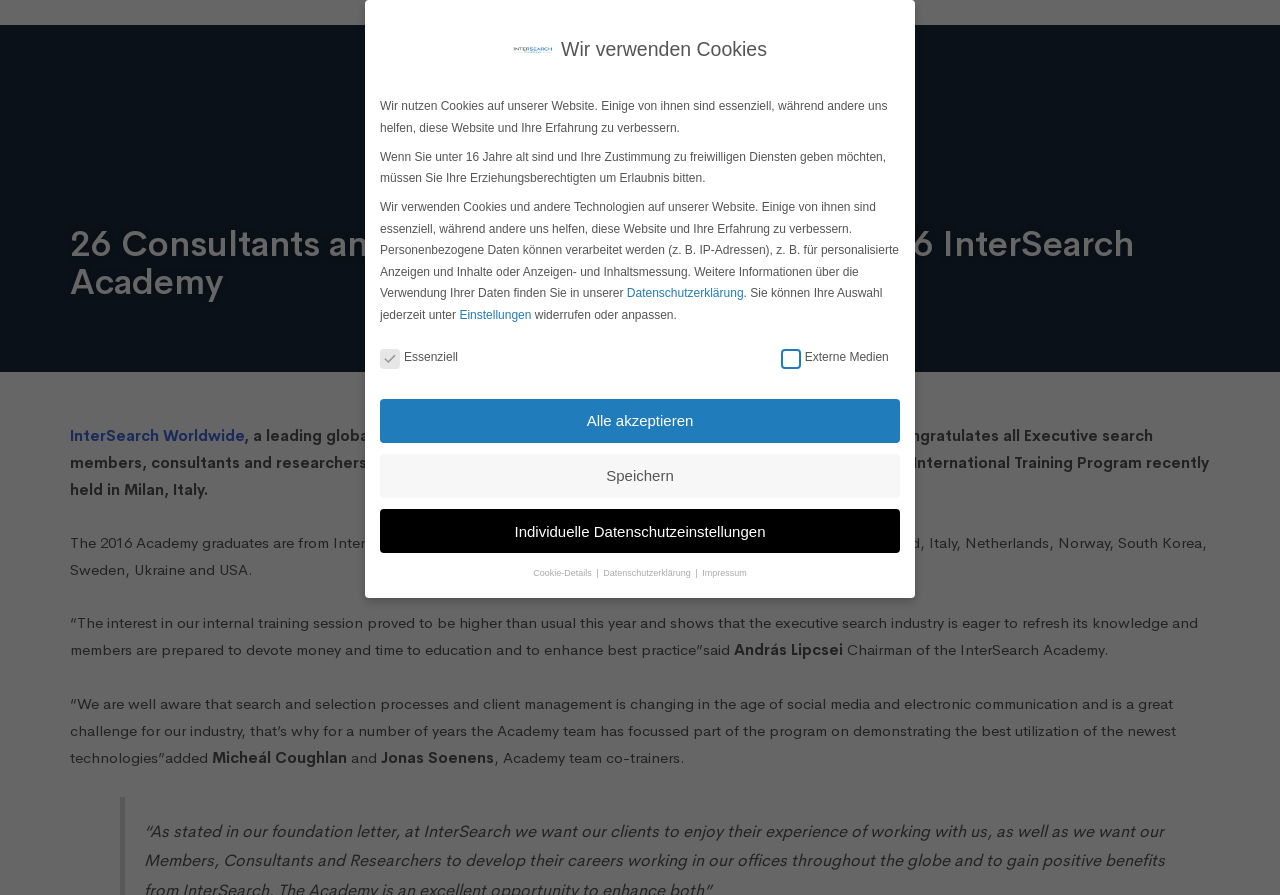Who is the Chairman of the InterSearch Academy?
Provide a short answer using one word or a brief phrase based on the image.

András Lipcsei